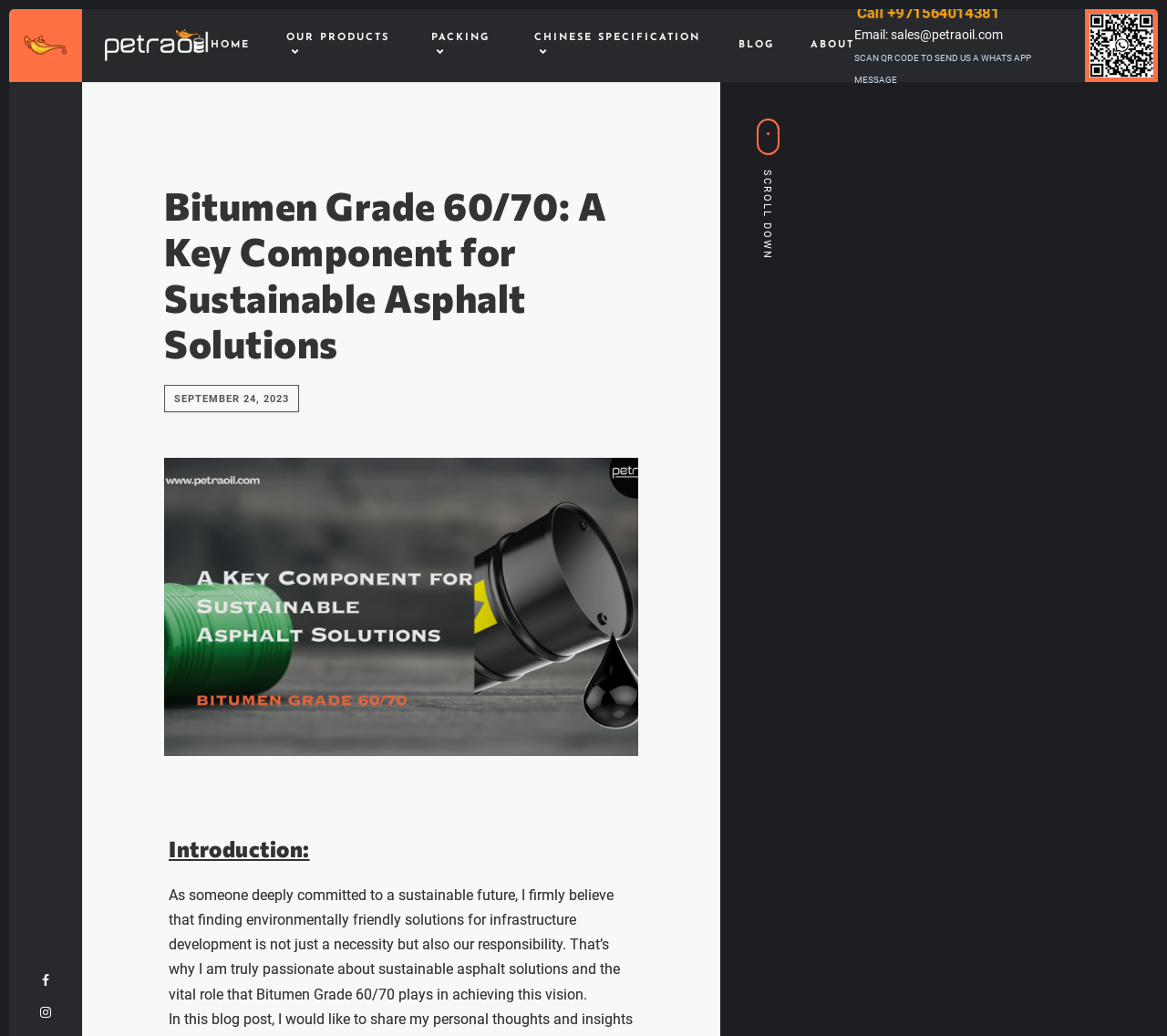What is the company name?
Look at the image and construct a detailed response to the question.

The company name can be found in the top-right corner of the webpage, where it is written as 'Petra Oil' with an accompanying image.